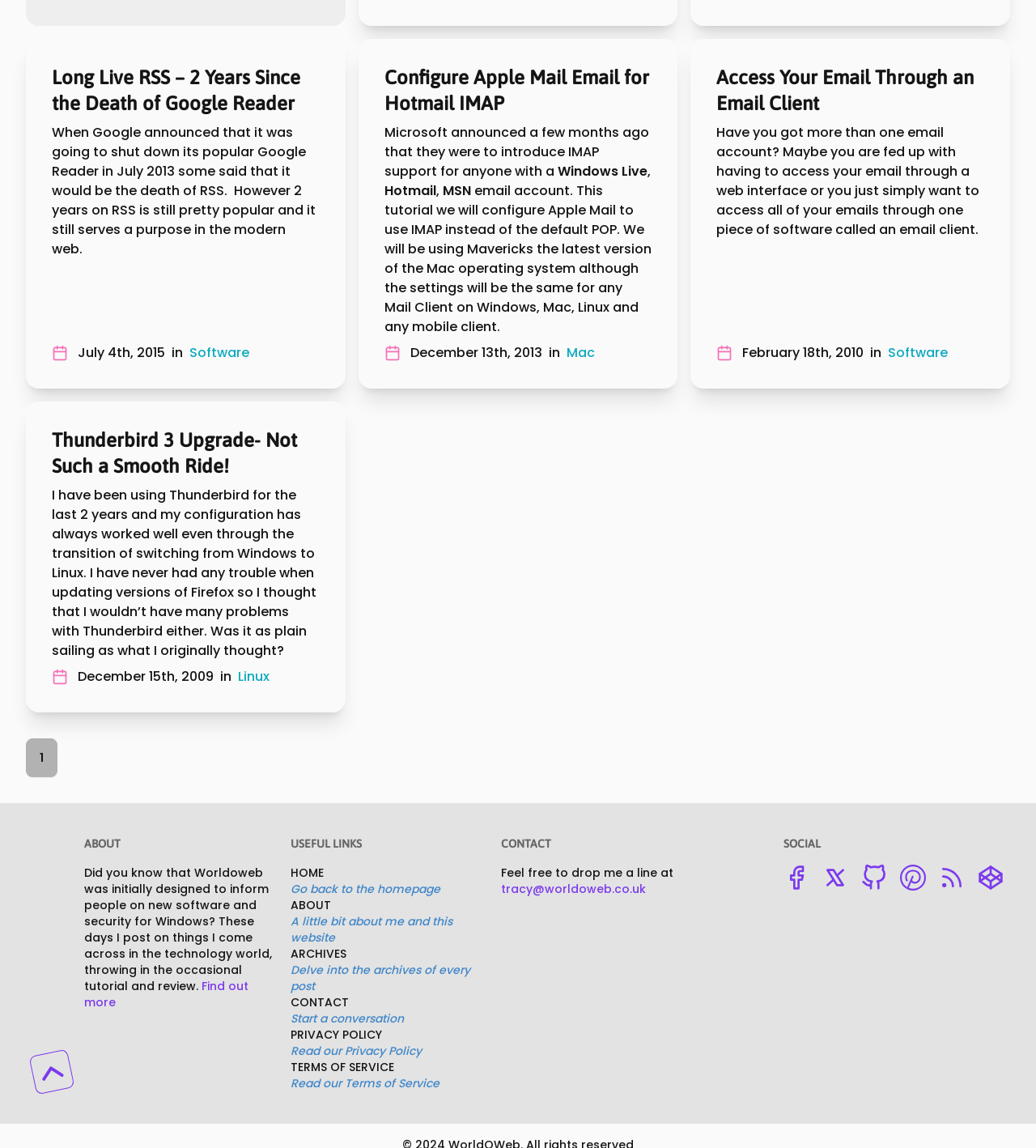Determine the bounding box coordinates for the UI element with the following description: "About". The coordinates should be four float numbers between 0 and 1, represented as [left, top, right, bottom].

[0.28, 0.781, 0.319, 0.795]